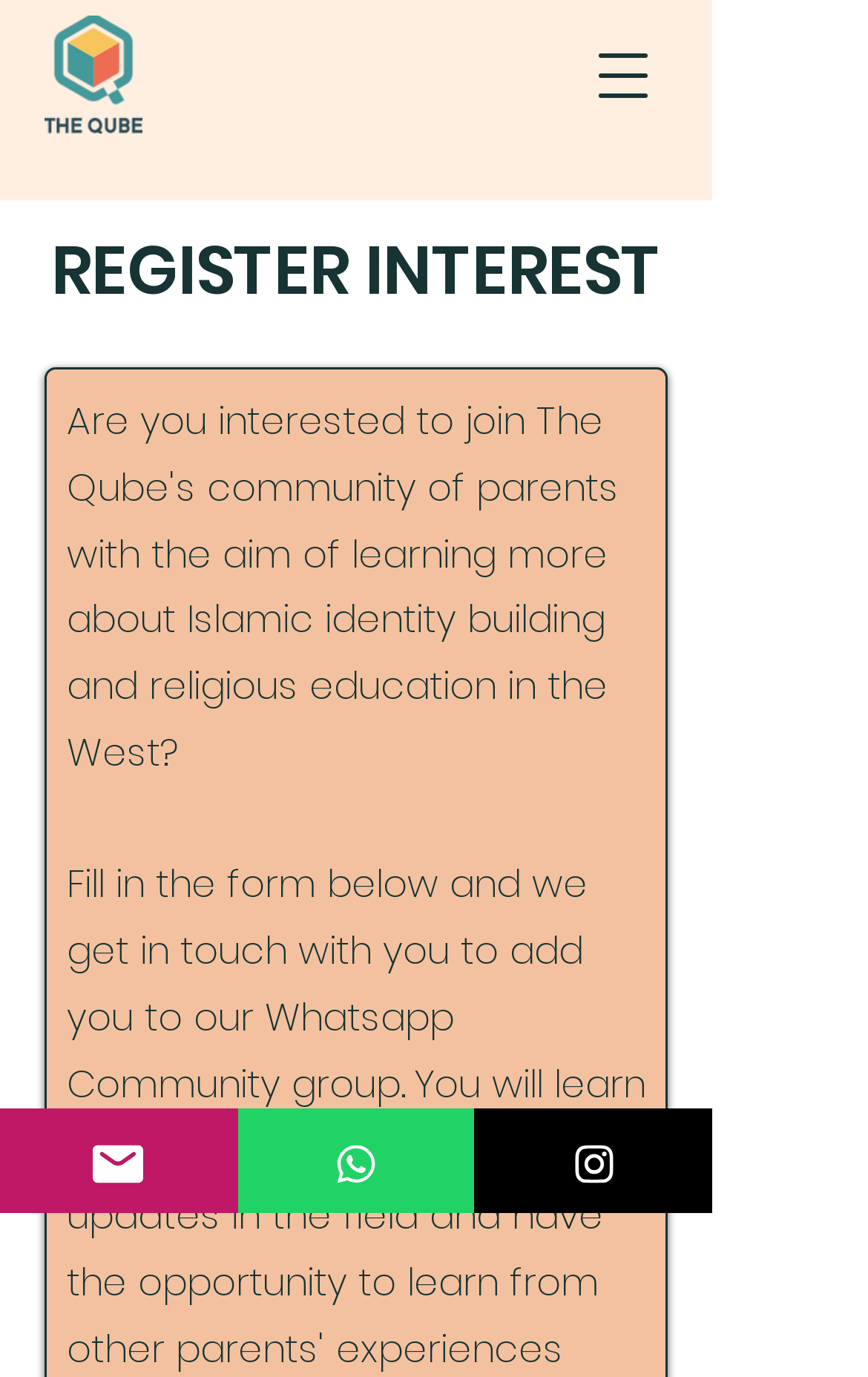Find the bounding box coordinates for the UI element whose description is: "aria-label="Open navigation menu"". The coordinates should be four float numbers between 0 and 1, in the format [left, top, right, bottom].

[0.667, 0.023, 0.769, 0.087]